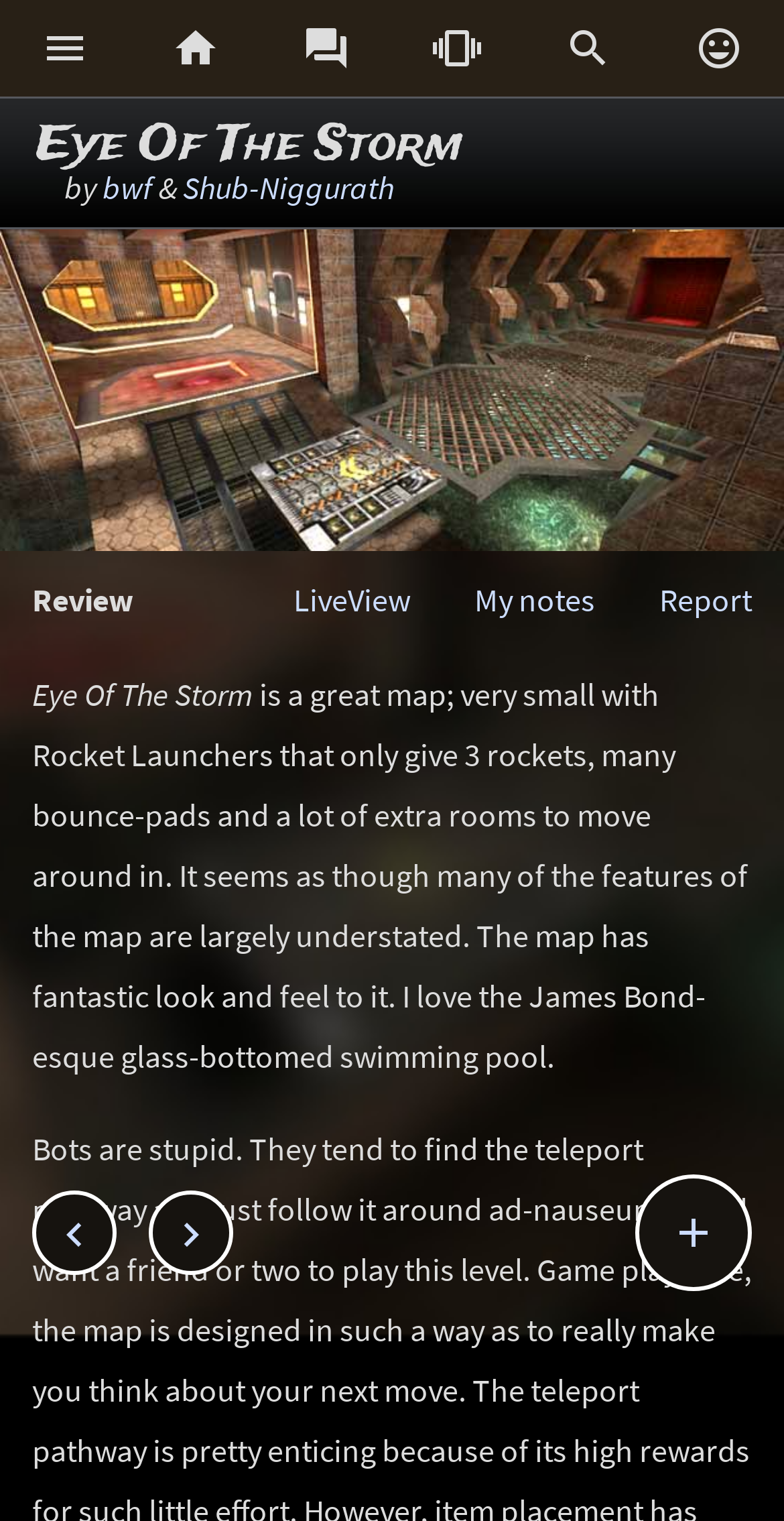Provide your answer in one word or a succinct phrase for the question: 
What is the name of the map?

Eye Of The Storm